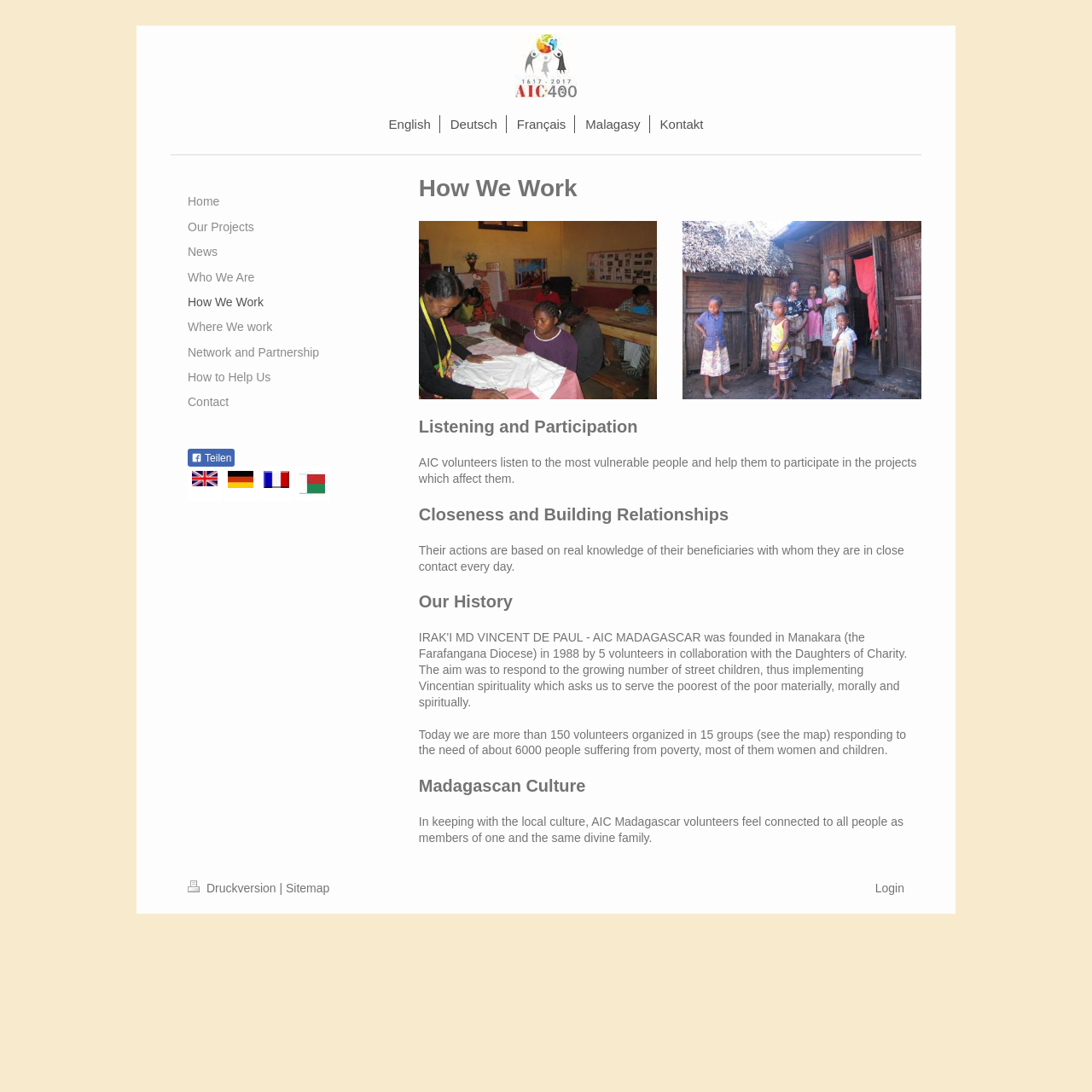Determine the bounding box coordinates for the area you should click to complete the following instruction: "Read about our history".

[0.383, 0.542, 0.469, 0.56]